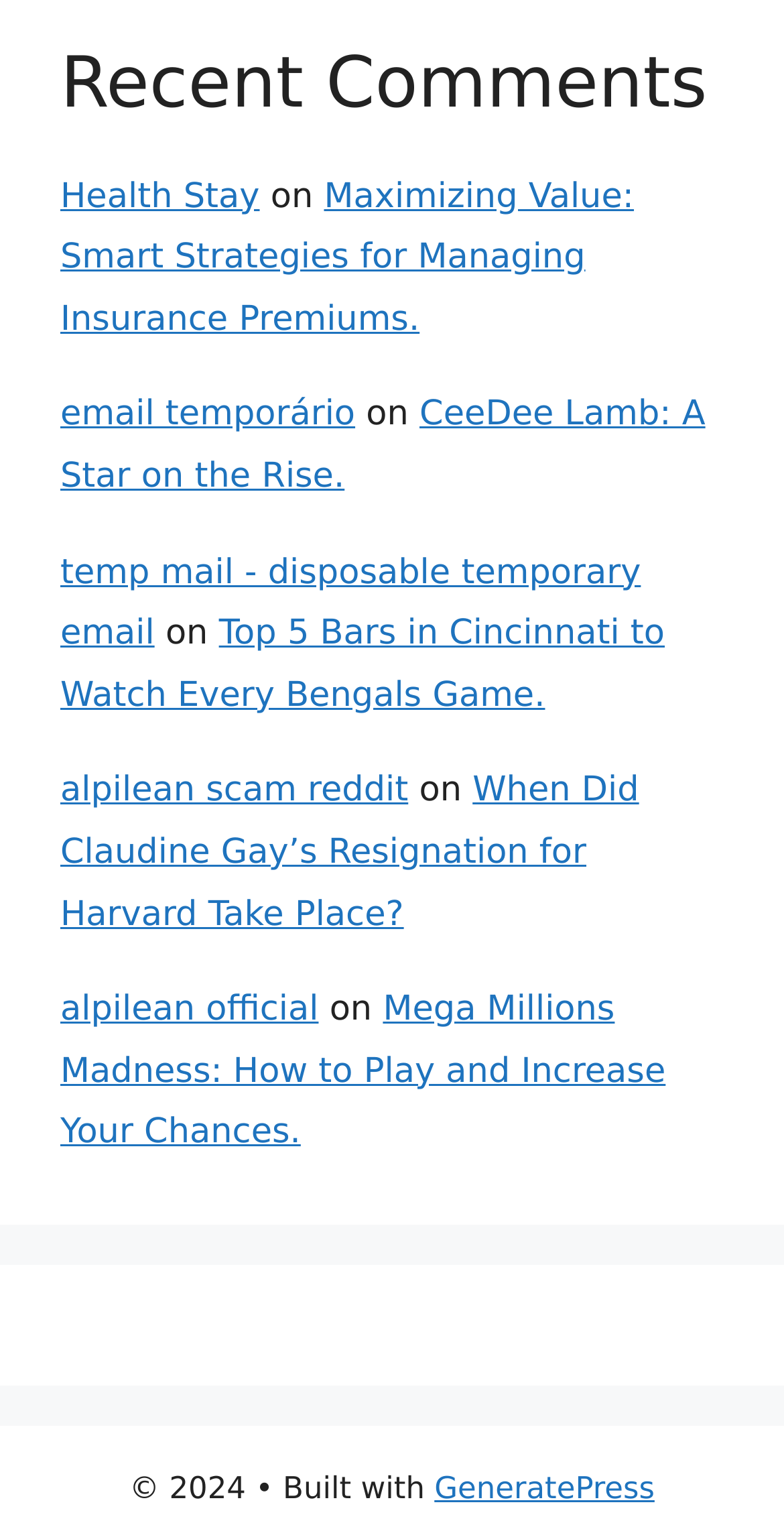Find the bounding box coordinates of the clickable element required to execute the following instruction: "Read 'Maximizing Value: Smart Strategies for Managing Insurance Premiums.'". Provide the coordinates as four float numbers between 0 and 1, i.e., [left, top, right, bottom].

[0.077, 0.115, 0.809, 0.222]